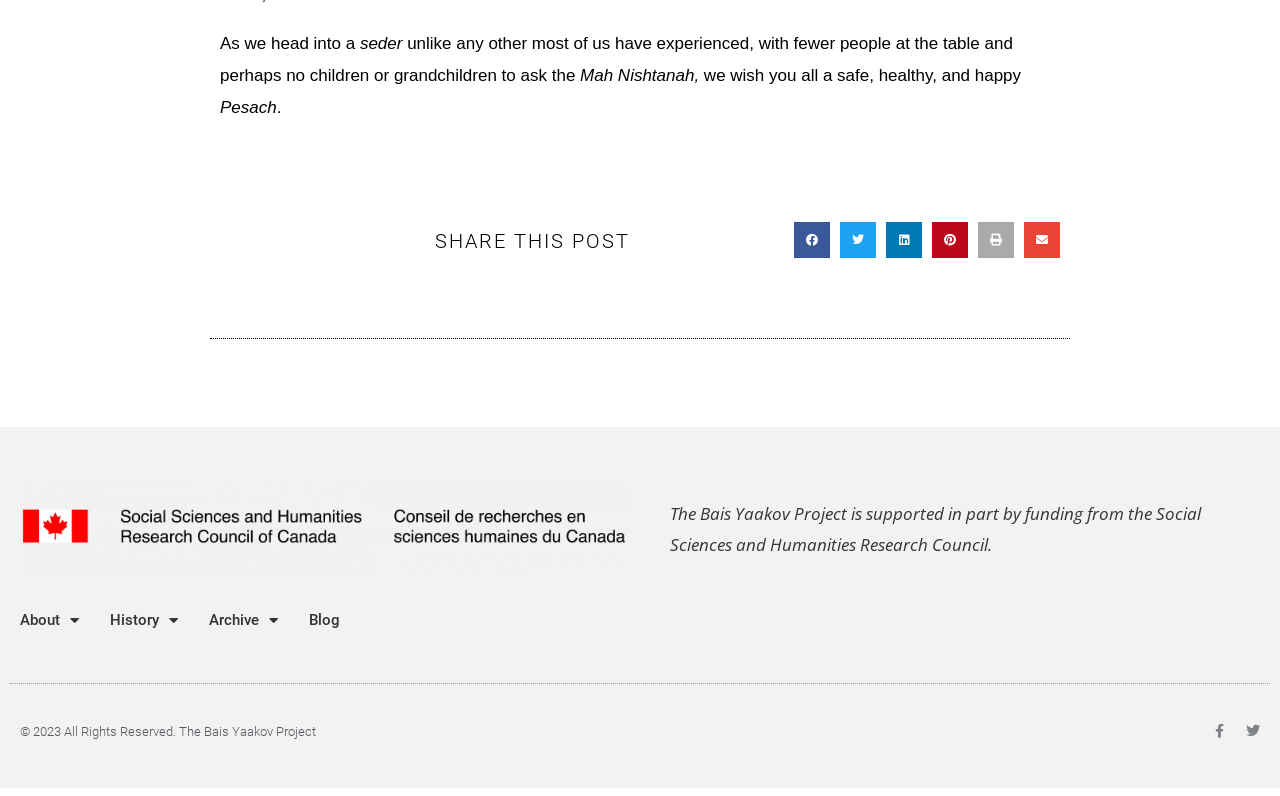Indicate the bounding box coordinates of the element that must be clicked to execute the instruction: "Read about the history". The coordinates should be given as four float numbers between 0 and 1, i.e., [left, top, right, bottom].

[0.086, 0.75, 0.139, 0.808]